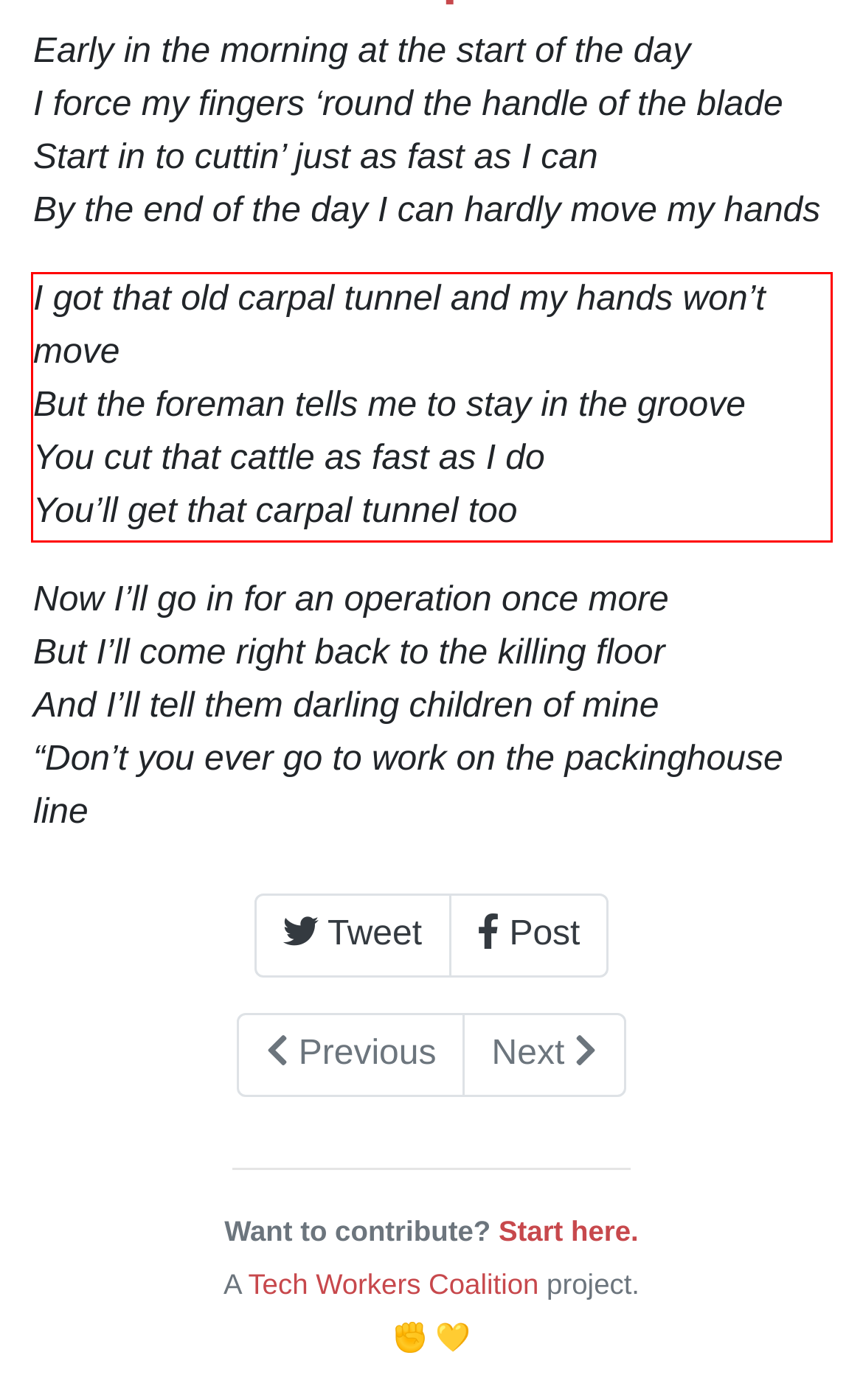You are provided with a screenshot of a webpage that includes a red bounding box. Extract and generate the text content found within the red bounding box.

I got that old carpal tunnel and my hands won’t move But the foreman tells me to stay in the groove You cut that cattle as fast as I do You’ll get that carpal tunnel too